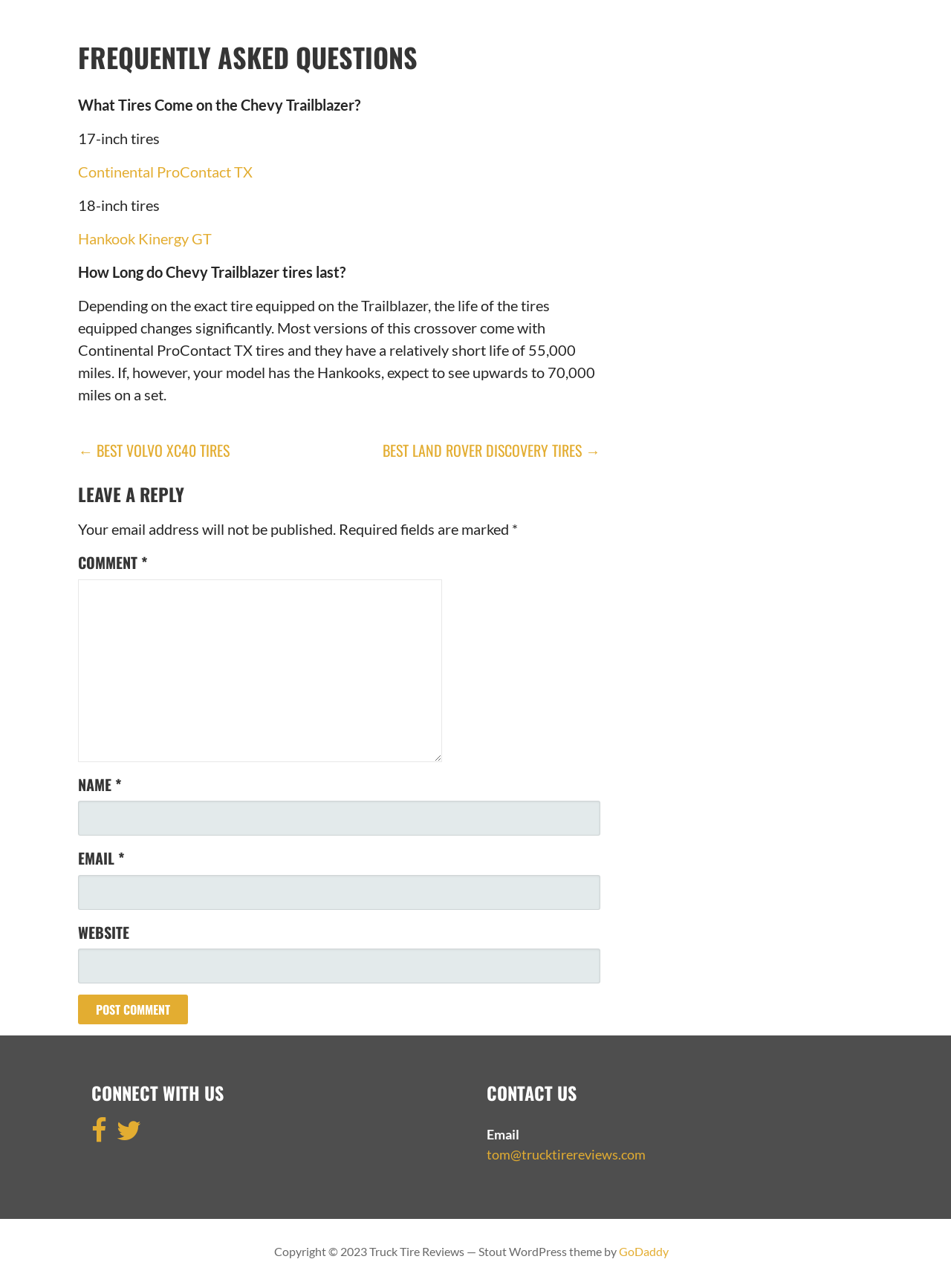Find the bounding box coordinates of the area that needs to be clicked in order to achieve the following instruction: "Click on the 'Post Comment' button". The coordinates should be specified as four float numbers between 0 and 1, i.e., [left, top, right, bottom].

[0.082, 0.772, 0.198, 0.796]